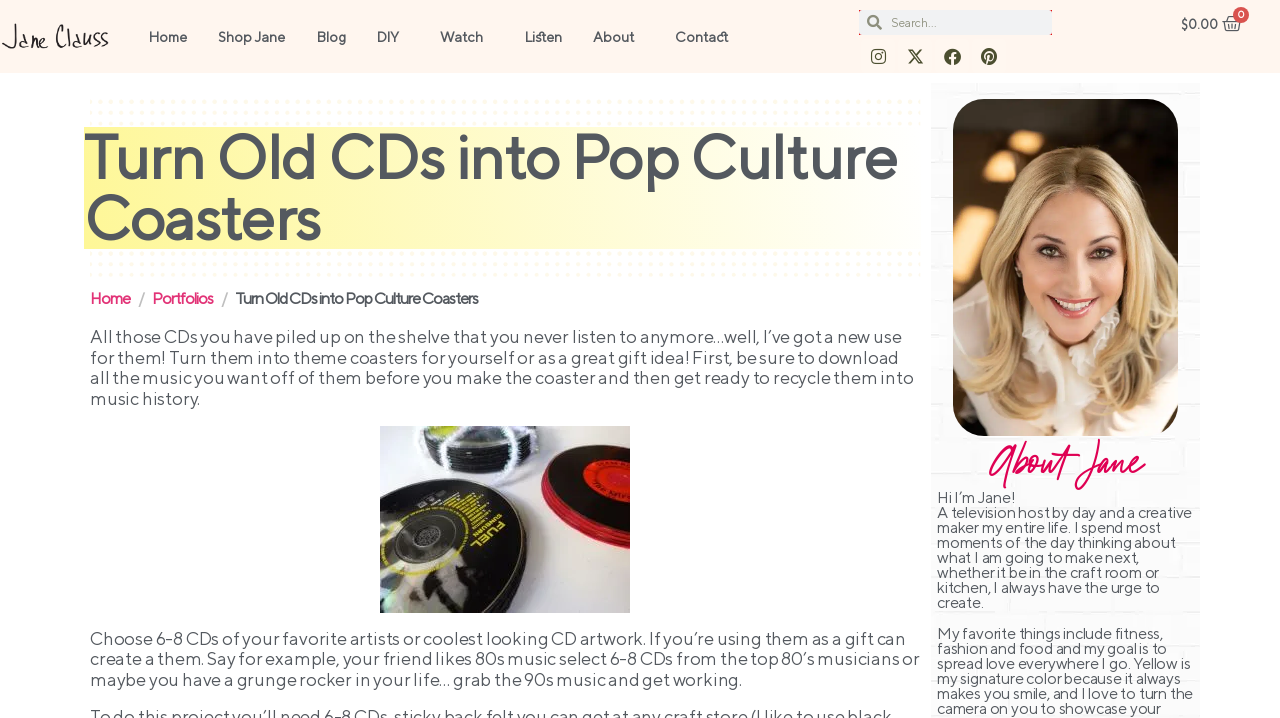Write an extensive caption that covers every aspect of the webpage.

This webpage is about turning old CDs into theme coasters. At the top, there are several links to different sections of the website, including "Home", "Shop Jane", "Blog", "DIY", "Watch", "Listen", "About", and "Contact". Next to these links, there is a search bar. On the right side of the top section, there are links to the website's social media profiles, including Instagram, Facebook, and Pinterest.

Below the top section, there is a large heading that reads "Turn Old CDs into Pop Culture Coasters". Underneath this heading, there are two links to "Home" and "Portfolios". Next to these links, there is a brief introduction to the idea of turning old CDs into coasters, which includes a short paragraph of text.

Below the introduction, there is a large image of a CD coaster, followed by a paragraph of text that explains the process of creating the coasters. The text suggests choosing 6-8 CDs of favorite artists or coolest looking CD artwork and using them to create a themed coaster.

Further down the page, there is a section about the author, Jane, which includes a heading "About Jane" and two paragraphs of text that introduce Jane as a television host and creative maker.